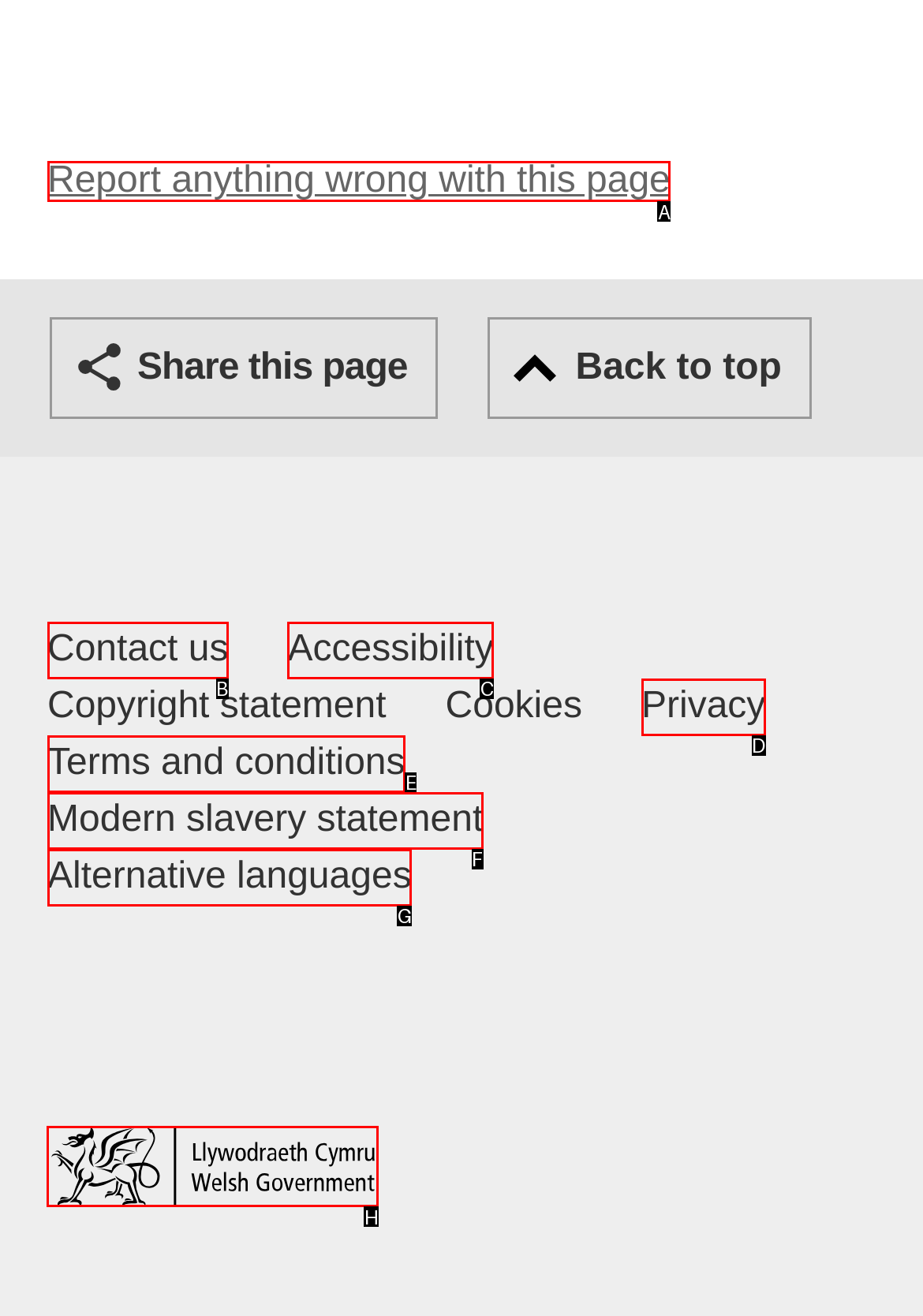From the given options, tell me which letter should be clicked to complete this task: Go to home page
Answer with the letter only.

H